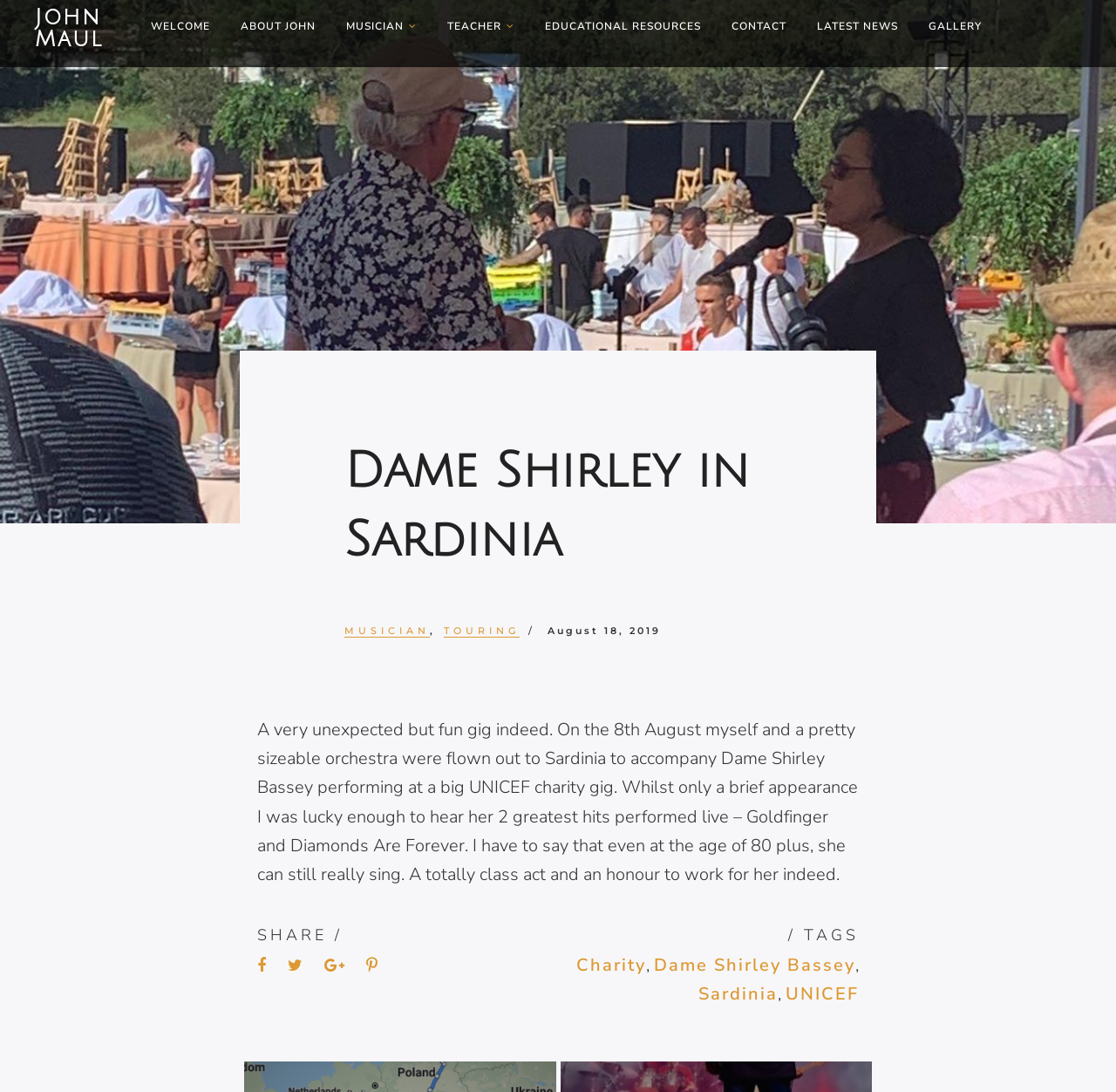Locate the bounding box coordinates of the area to click to fulfill this instruction: "Explore the MUSICIAN section". The bounding box should be presented as four float numbers between 0 and 1, in the order [left, top, right, bottom].

[0.298, 0.012, 0.384, 0.036]